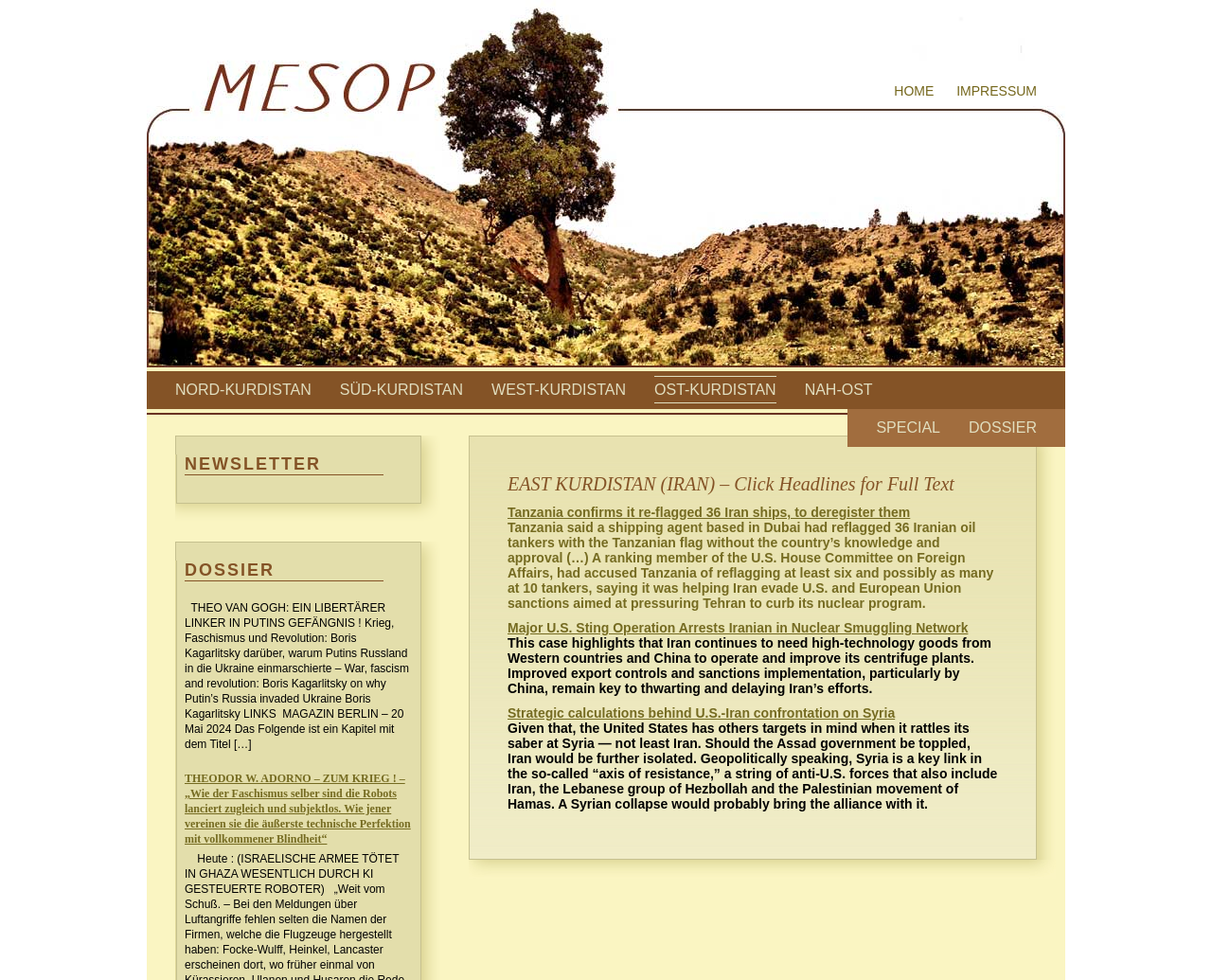Identify and extract the main heading of the webpage.

EAST KURDISTAN (IRAN) – Click Headlines for Full Text